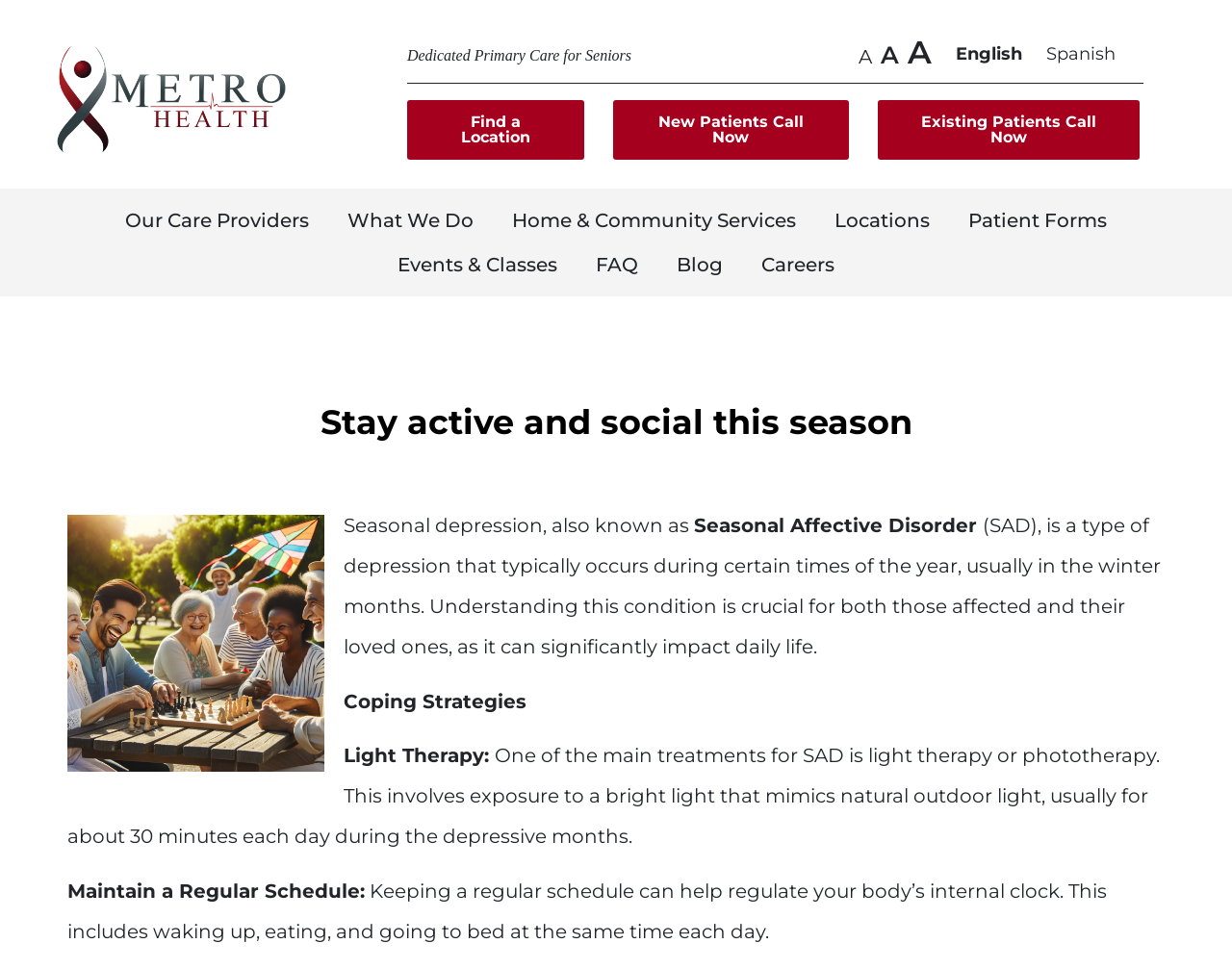Find and indicate the bounding box coordinates of the region you should select to follow the given instruction: "Learn about 'Coping Strategies'".

[0.279, 0.712, 0.427, 0.736]